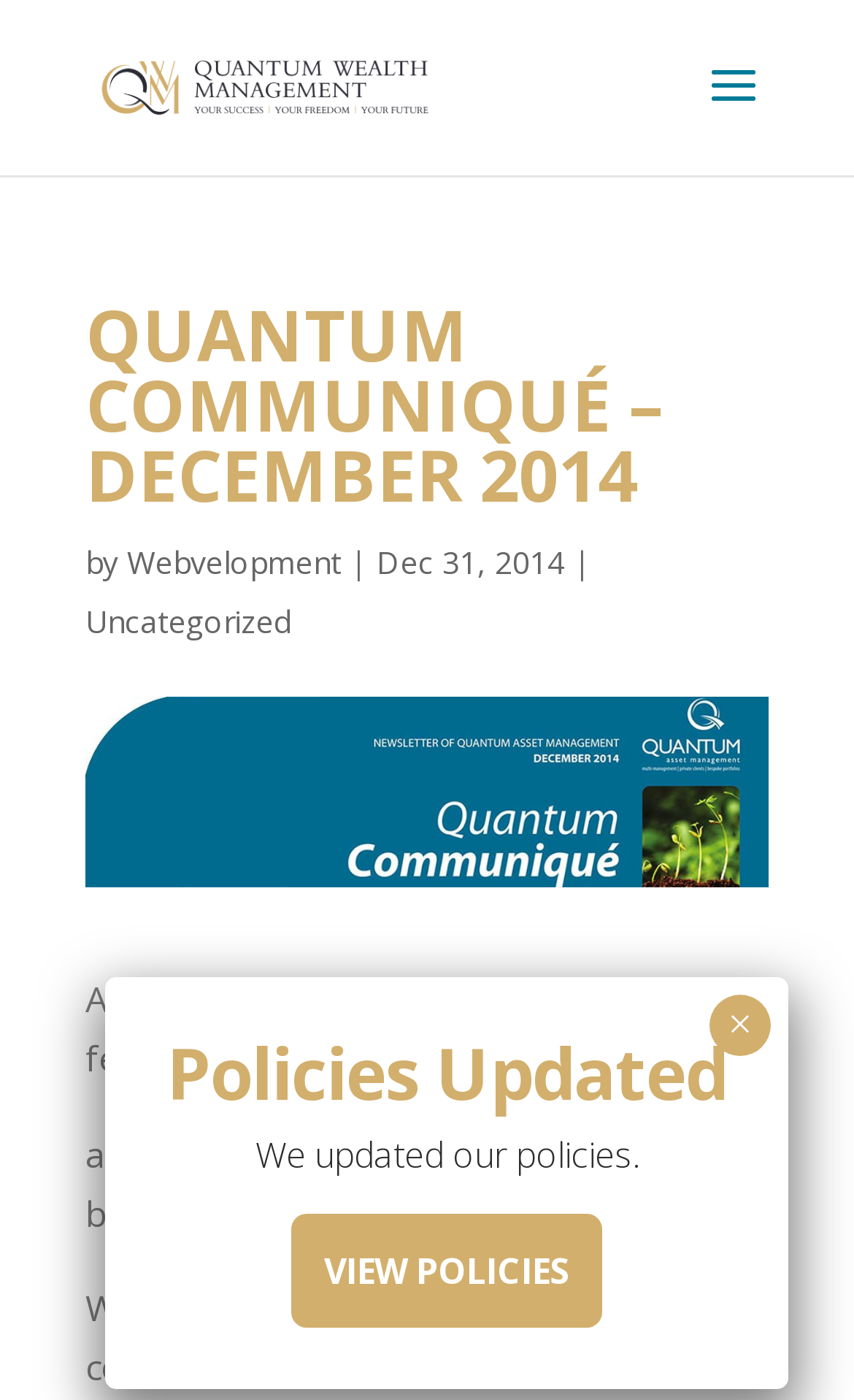Provide the bounding box for the UI element matching this description: "alt="Quantum Wealth Management"".

[0.11, 0.043, 0.51, 0.077]